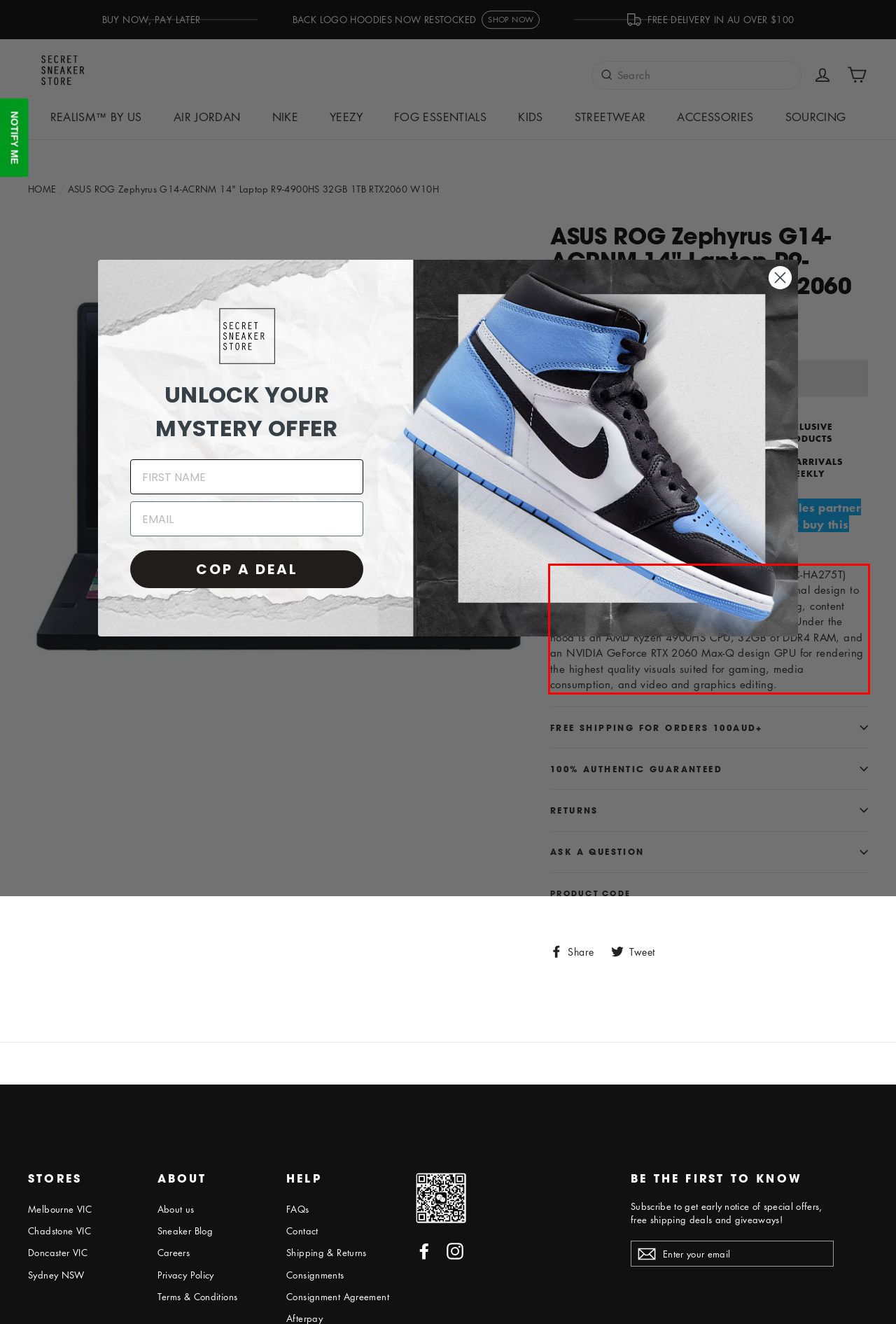Using the provided screenshot, read and generate the text content within the red-bordered area.

The ASUS ROG Zephyrus G14-ACRNM (GA401IVC-HA275T) combines top-tier hardware with advanced functional design to deliver superior computing performance for gaming, content creation, and other heavy workload applications. Under the hood is an AMD Ryzen 4900HS CPU, 32GB of DDR4 RAM, and an NVIDIA GeForce RTX 2060 Max-Q design GPU for rendering the highest quality visuals suited for gaming, media consumption, and video and graphics editing.